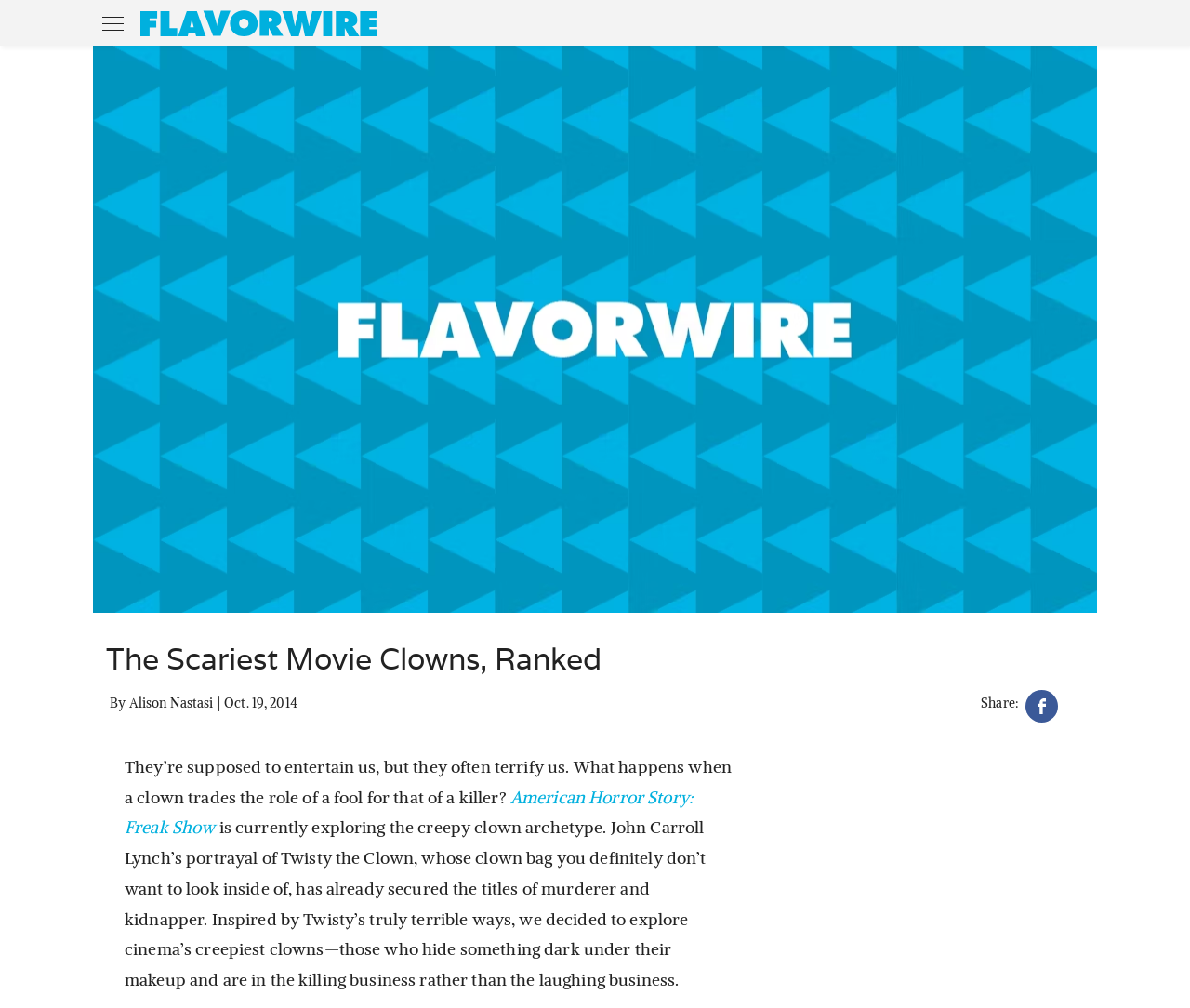Using the format (top-left x, top-left y, bottom-right x, bottom-right y), provide the bounding box coordinates for the described UI element. All values should be floating point numbers between 0 and 1: parent_node: Share: title="Share"

[0.862, 0.684, 0.889, 0.717]